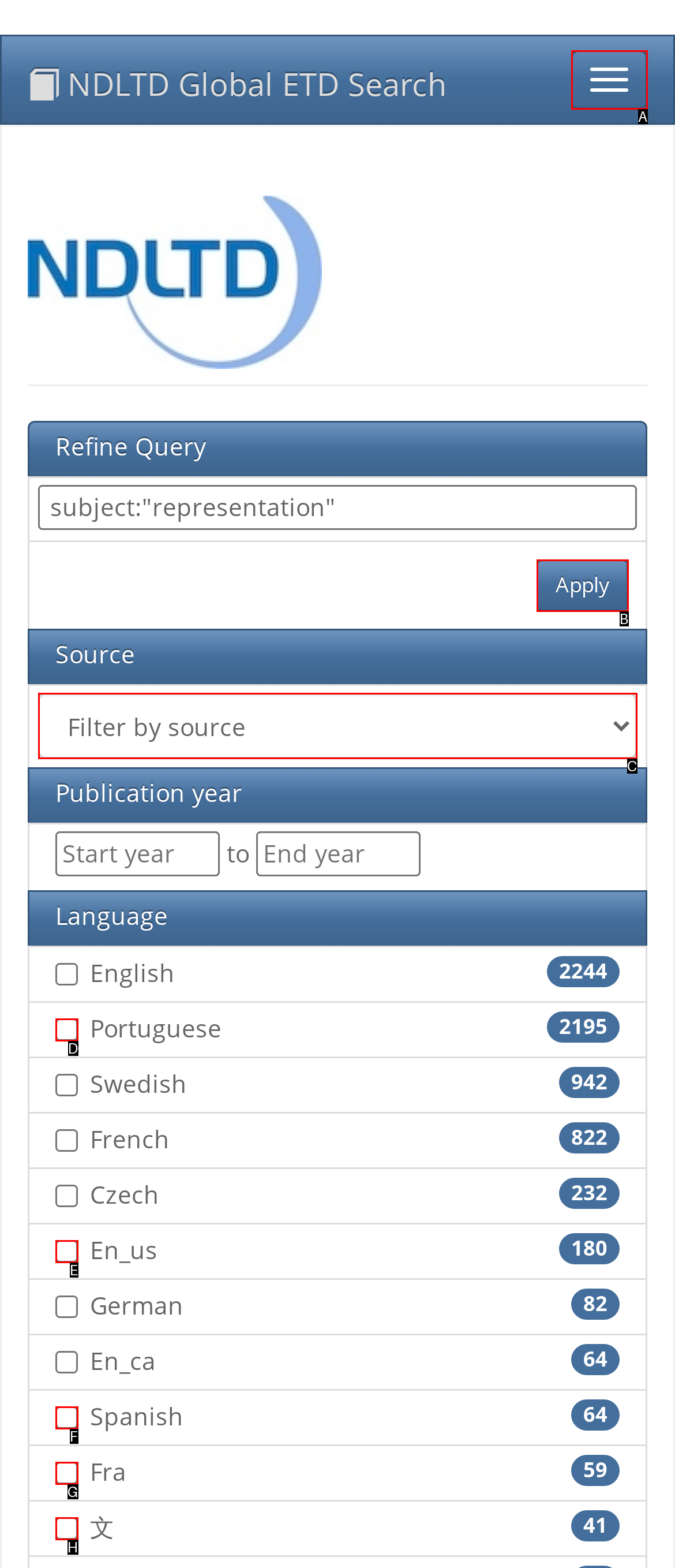What is the letter of the UI element you should click to Apply search filters? Provide the letter directly.

B